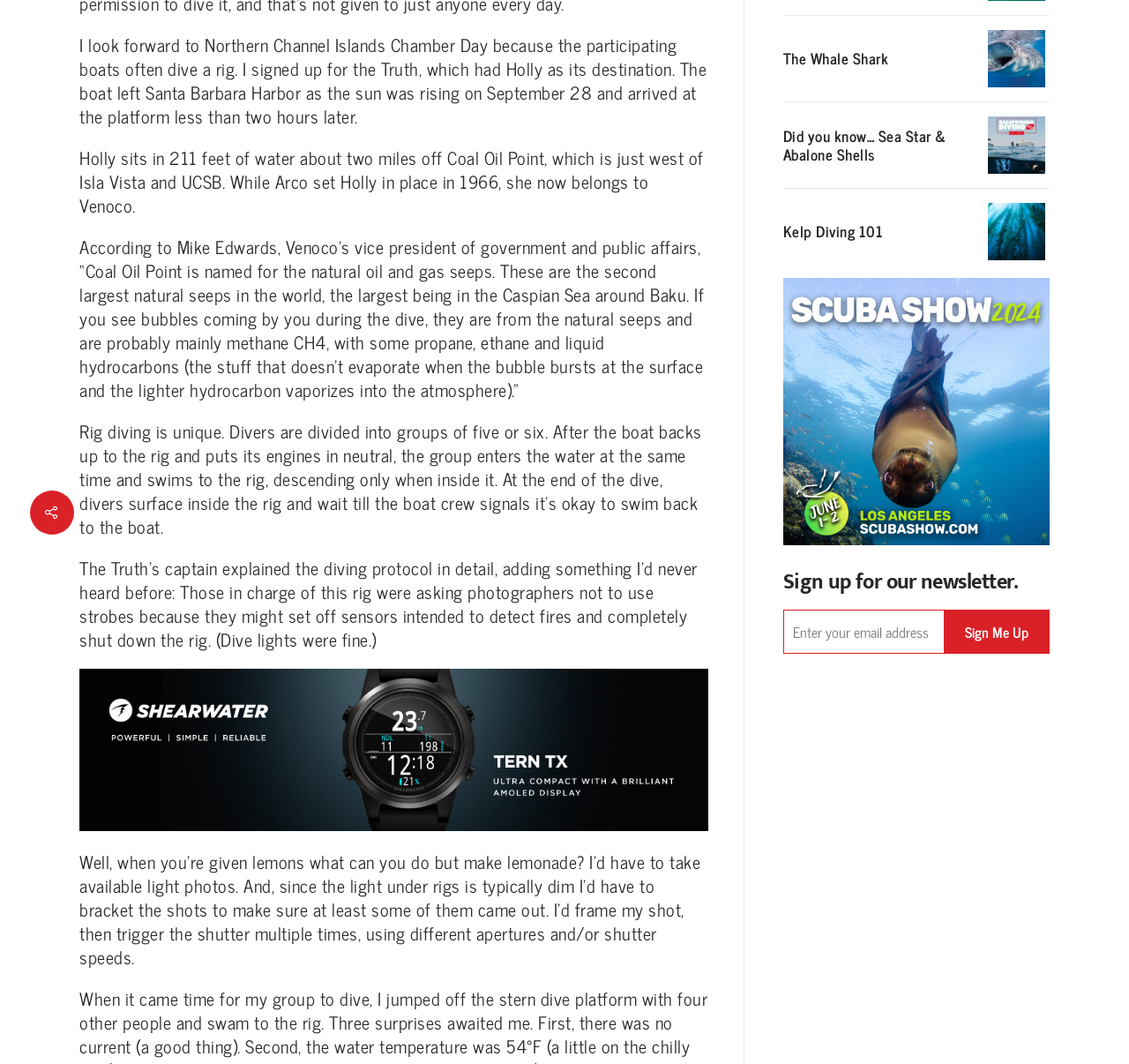Using the given description, provide the bounding box coordinates formatted as (top-left x, top-left y, bottom-right x, bottom-right y), with all values being floating point numbers between 0 and 1. Description: name="input_1" placeholder="Enter your email address"

[0.693, 0.573, 0.836, 0.614]